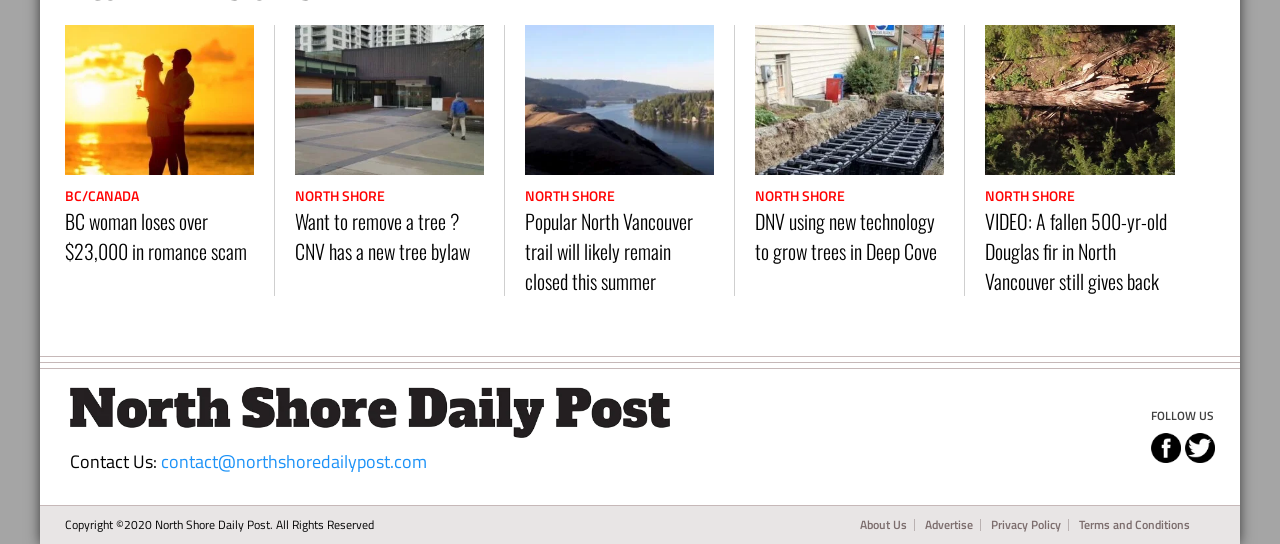Can you find the bounding box coordinates for the element to click on to achieve the instruction: "View video about a fallen 500-yr-old Douglas fir in North Vancouver"?

[0.77, 0.379, 0.918, 0.544]